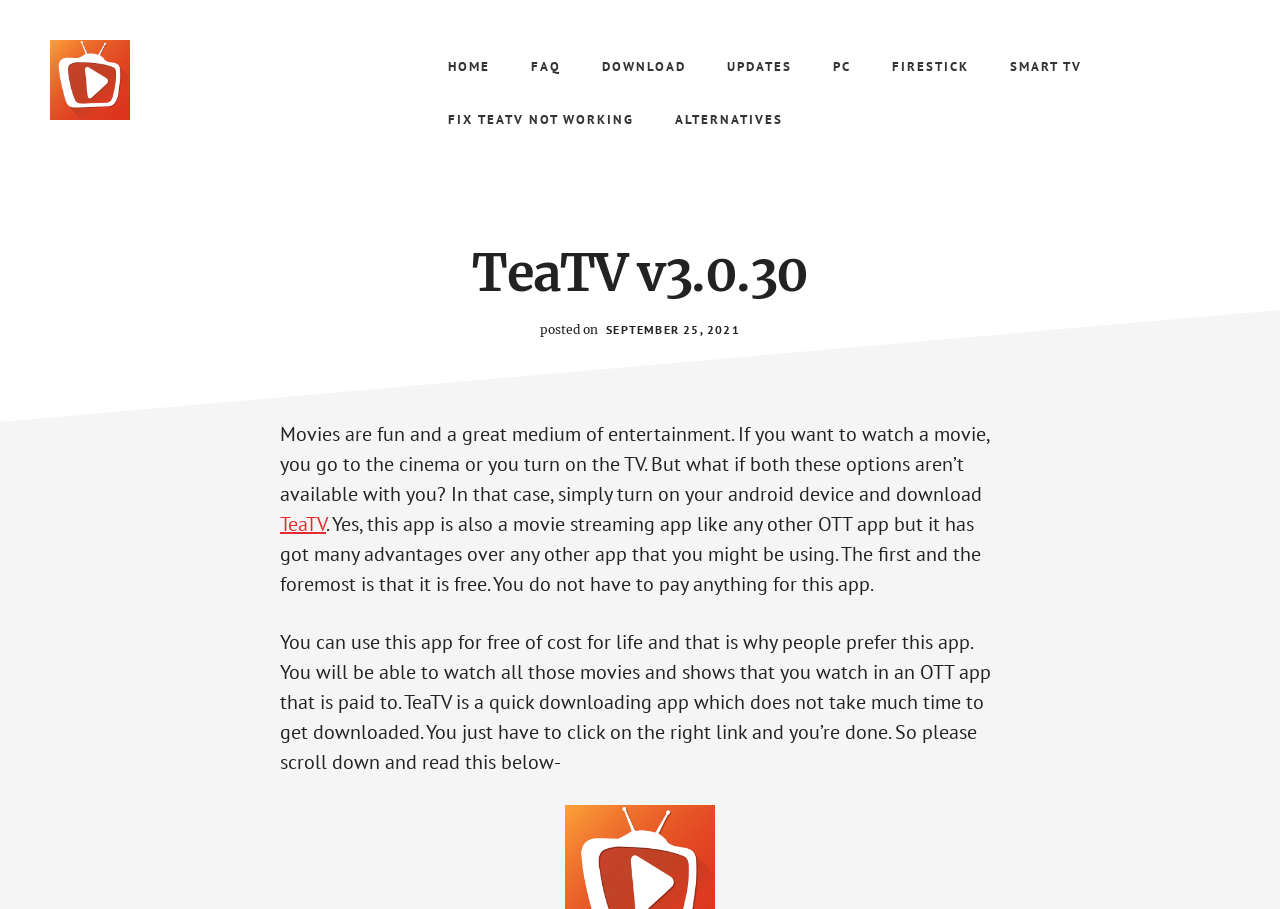Utilize the information from the image to answer the question in detail:
How long does it take to download TeaTV?

The text states that TeaTV is a quick downloading app, which implies that it does not take much time to get downloaded, and users just have to click on the right link to download it.